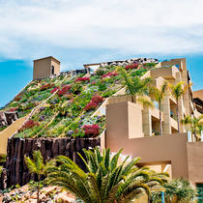Provide a brief response to the question below using one word or phrase:
What is at the base of the structure?

Lush palm trees and rocky outcrops